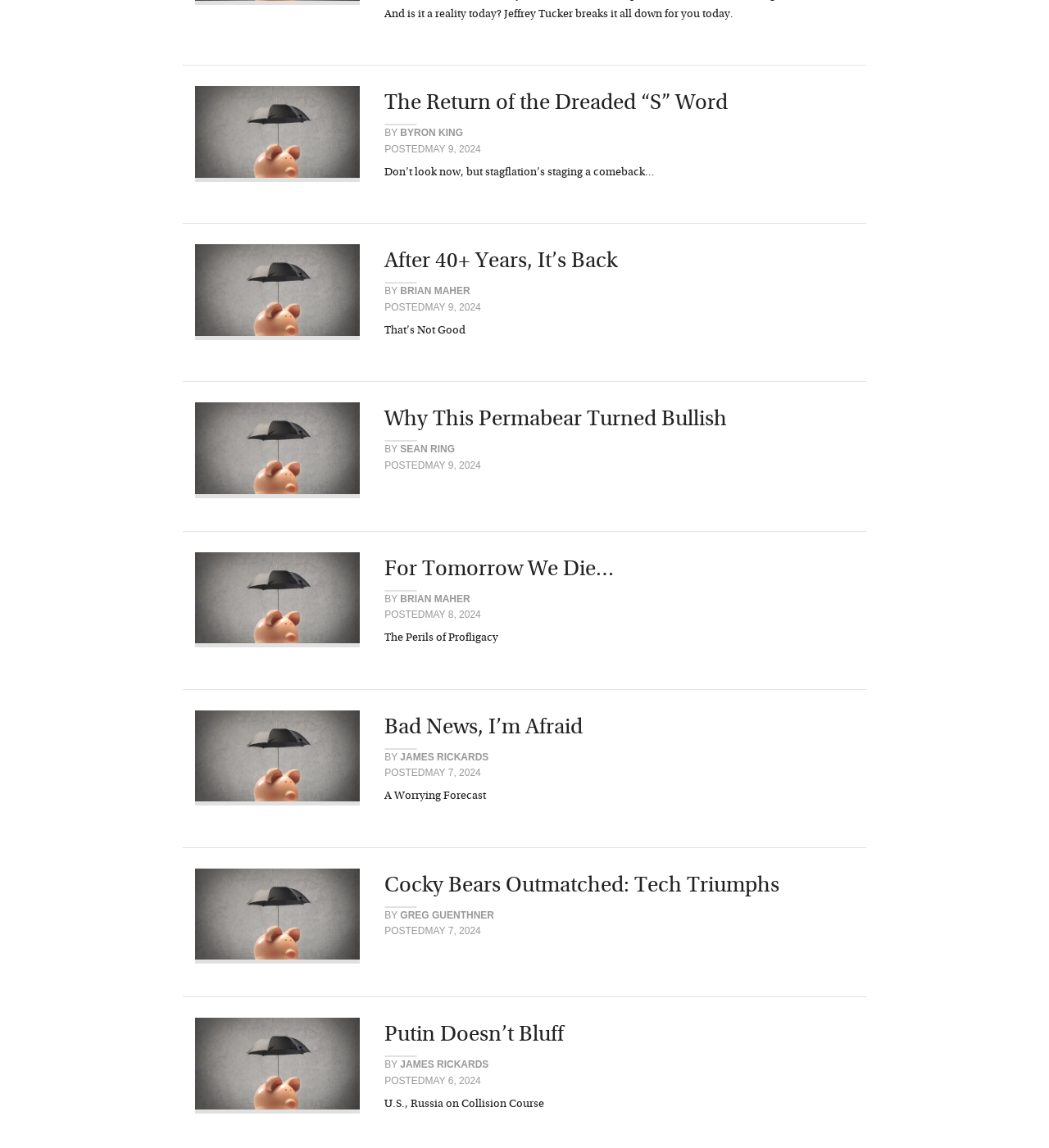Who wrote the article 'The Return of the Dreaded “S” Word'?
By examining the image, provide a one-word or phrase answer.

BYRON KING